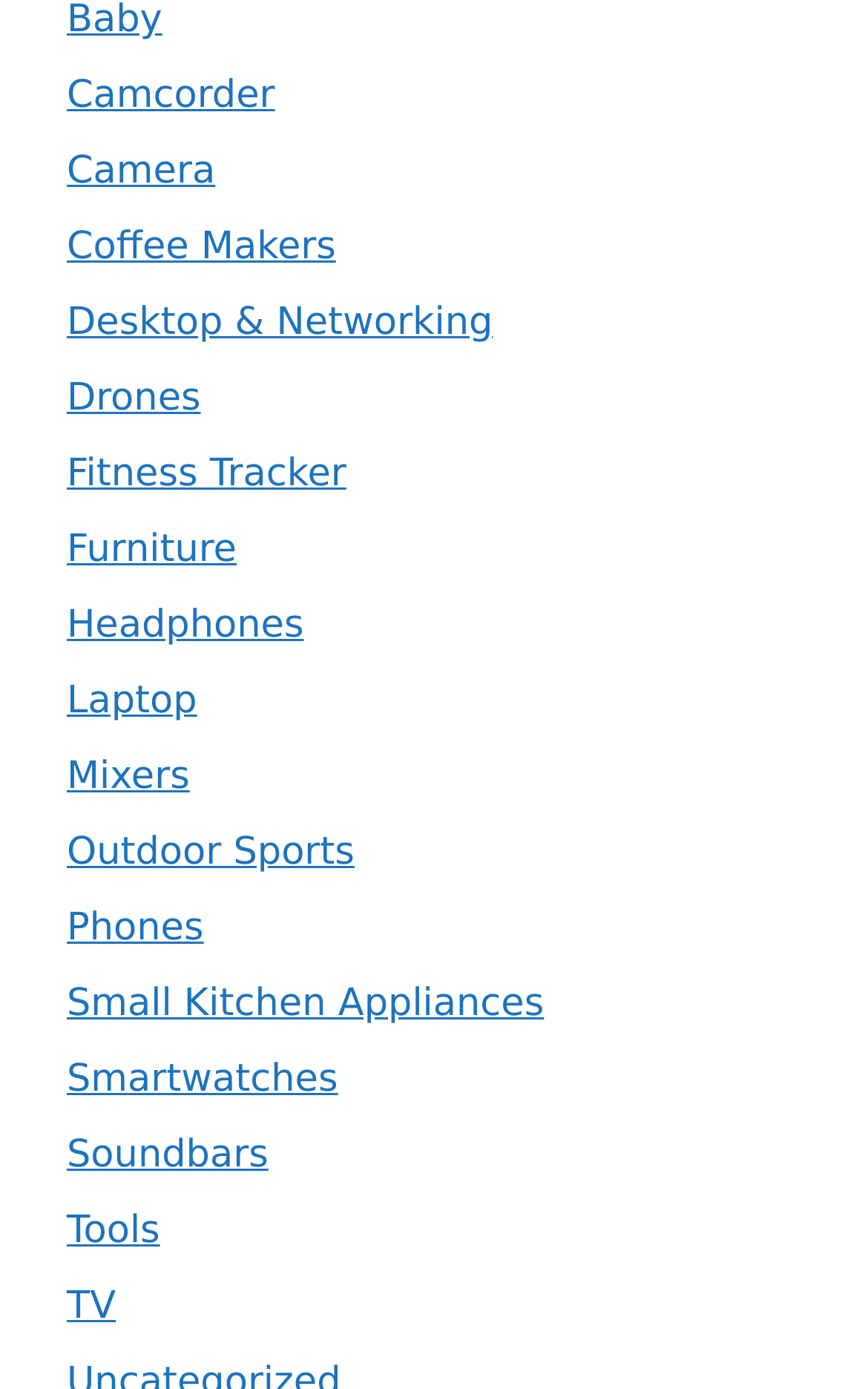Provide your answer in a single word or phrase: 
What is the first category listed?

Camcorder